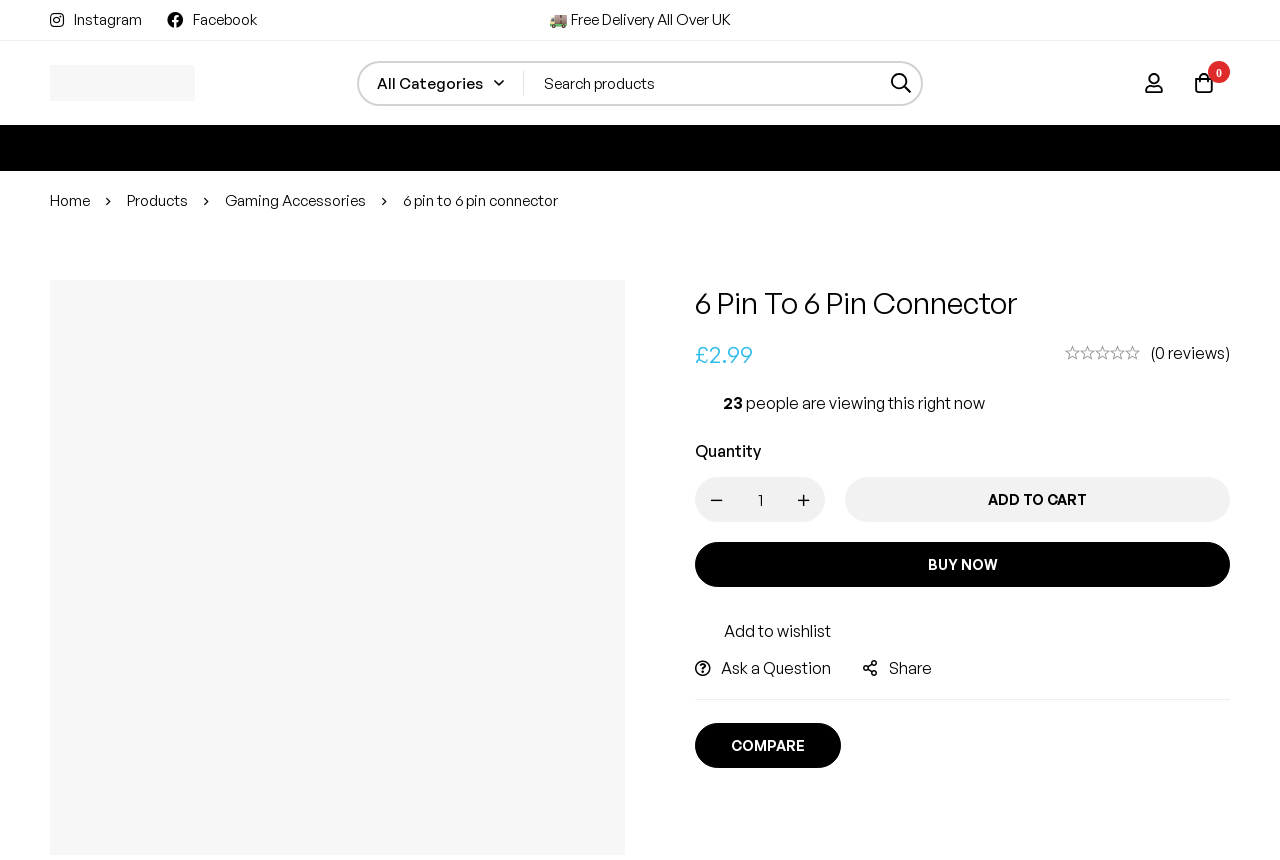Given the element description "Share", identify the bounding box of the corresponding UI element.

[0.674, 0.762, 0.728, 0.792]